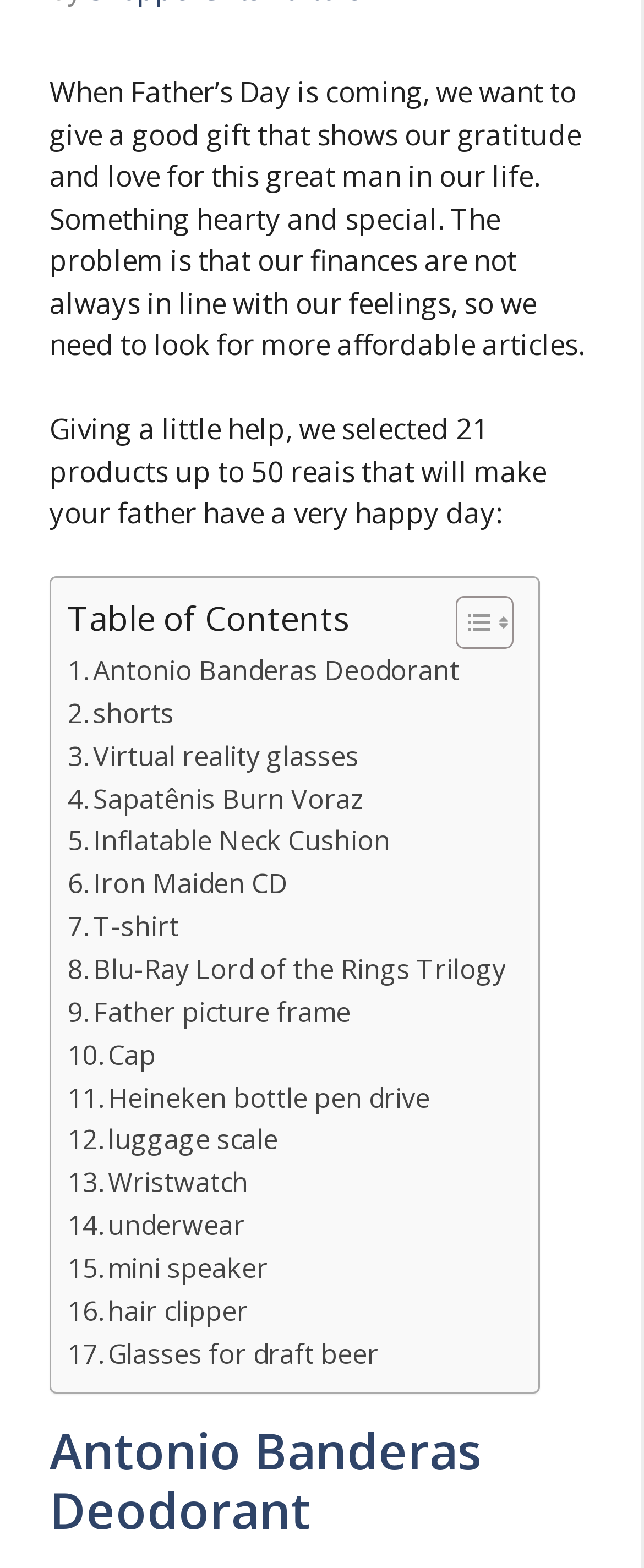Identify the bounding box coordinates of the area you need to click to perform the following instruction: "Explore the 'Virtual reality glasses' option".

[0.105, 0.469, 0.557, 0.497]